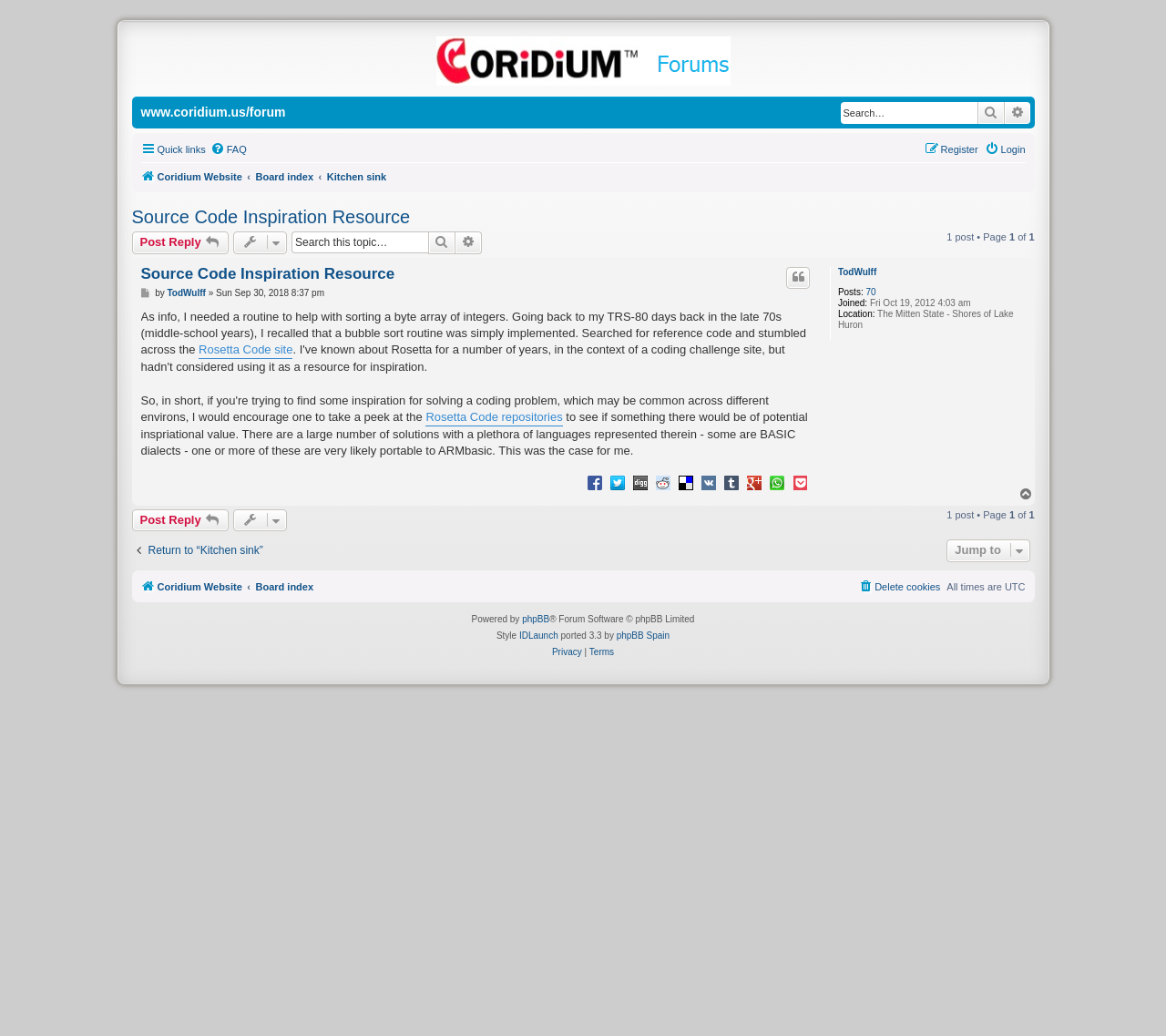What is the time zone used on this forum?
Using the information presented in the image, please offer a detailed response to the question.

I found the answer by looking at the text 'All times are UTC' which is located at the bottom of the webpage.